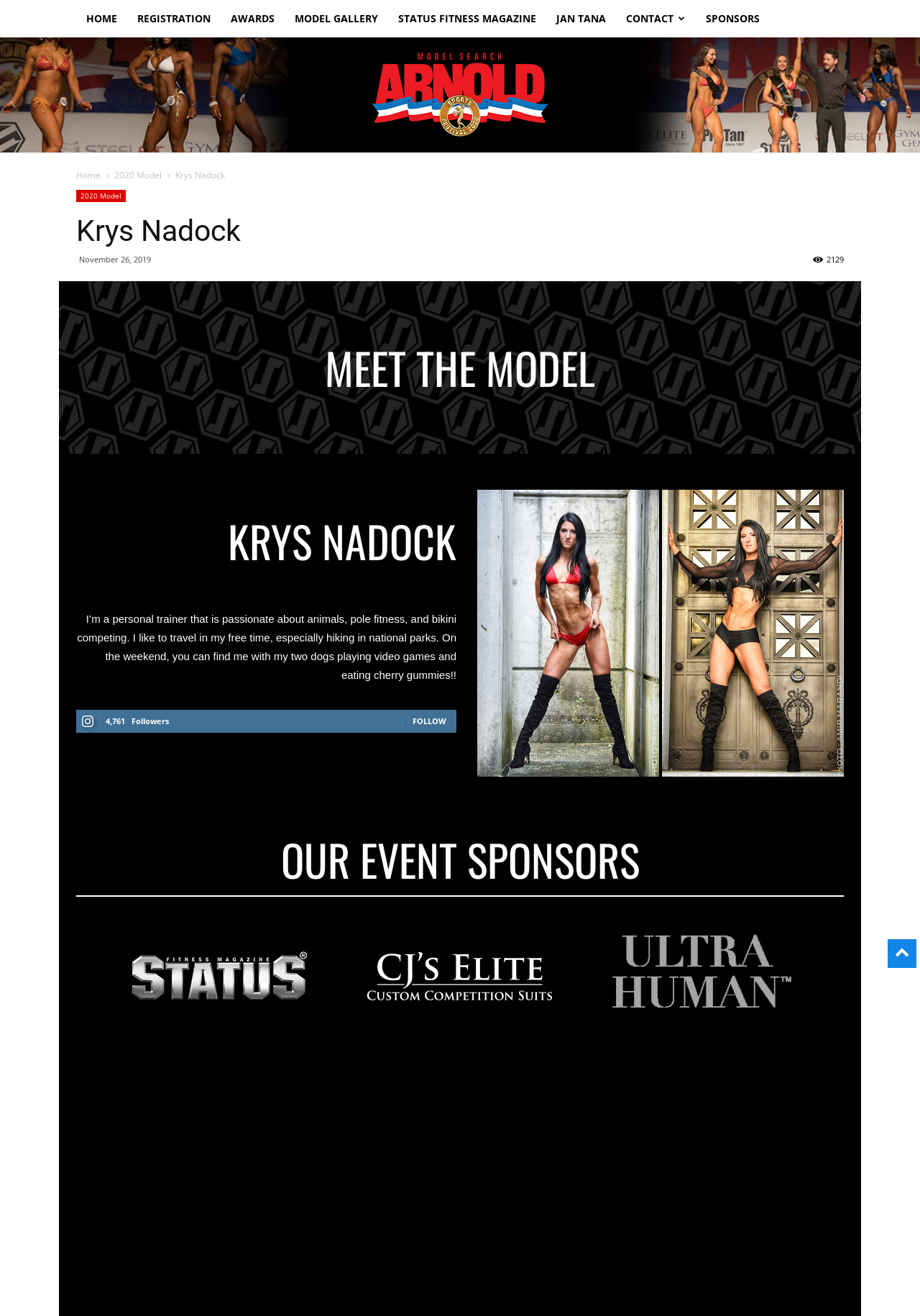Provide the bounding box coordinates for the specified HTML element described in this description: "2020 Model". The coordinates should be four float numbers ranging from 0 to 1, in the format [left, top, right, bottom].

[0.124, 0.128, 0.176, 0.138]